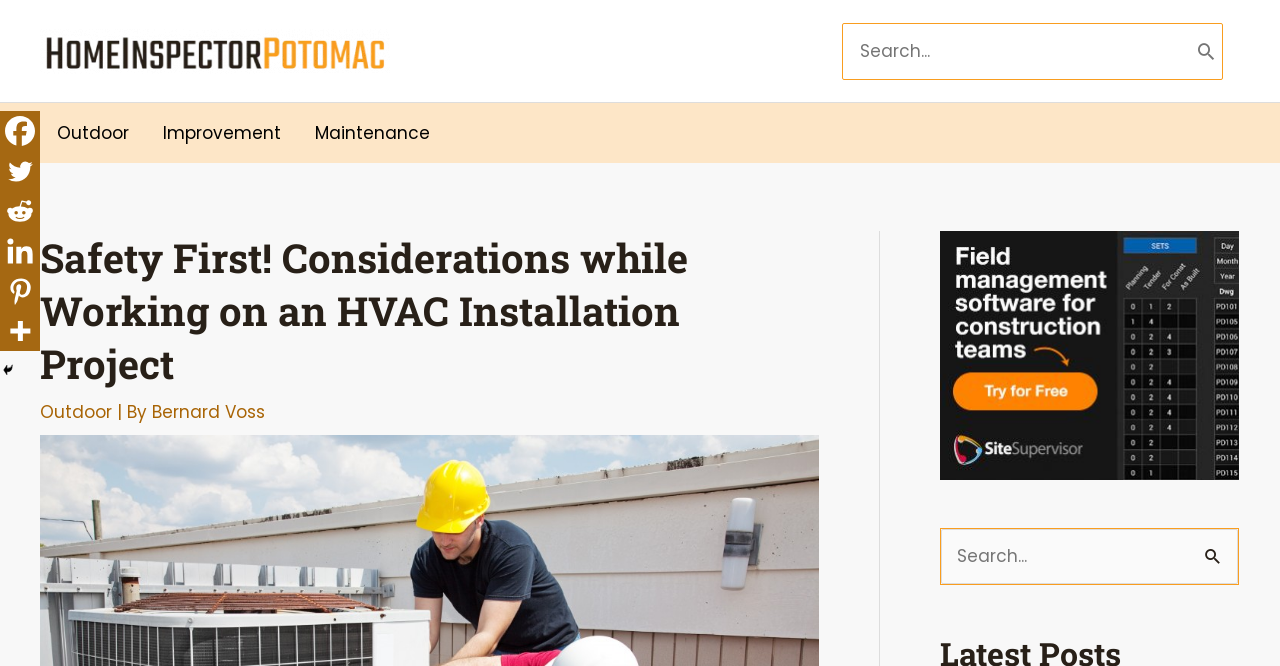Please indicate the bounding box coordinates of the element's region to be clicked to achieve the instruction: "Go to the Outdoor page". Provide the coordinates as four float numbers between 0 and 1, i.e., [left, top, right, bottom].

[0.031, 0.155, 0.114, 0.245]